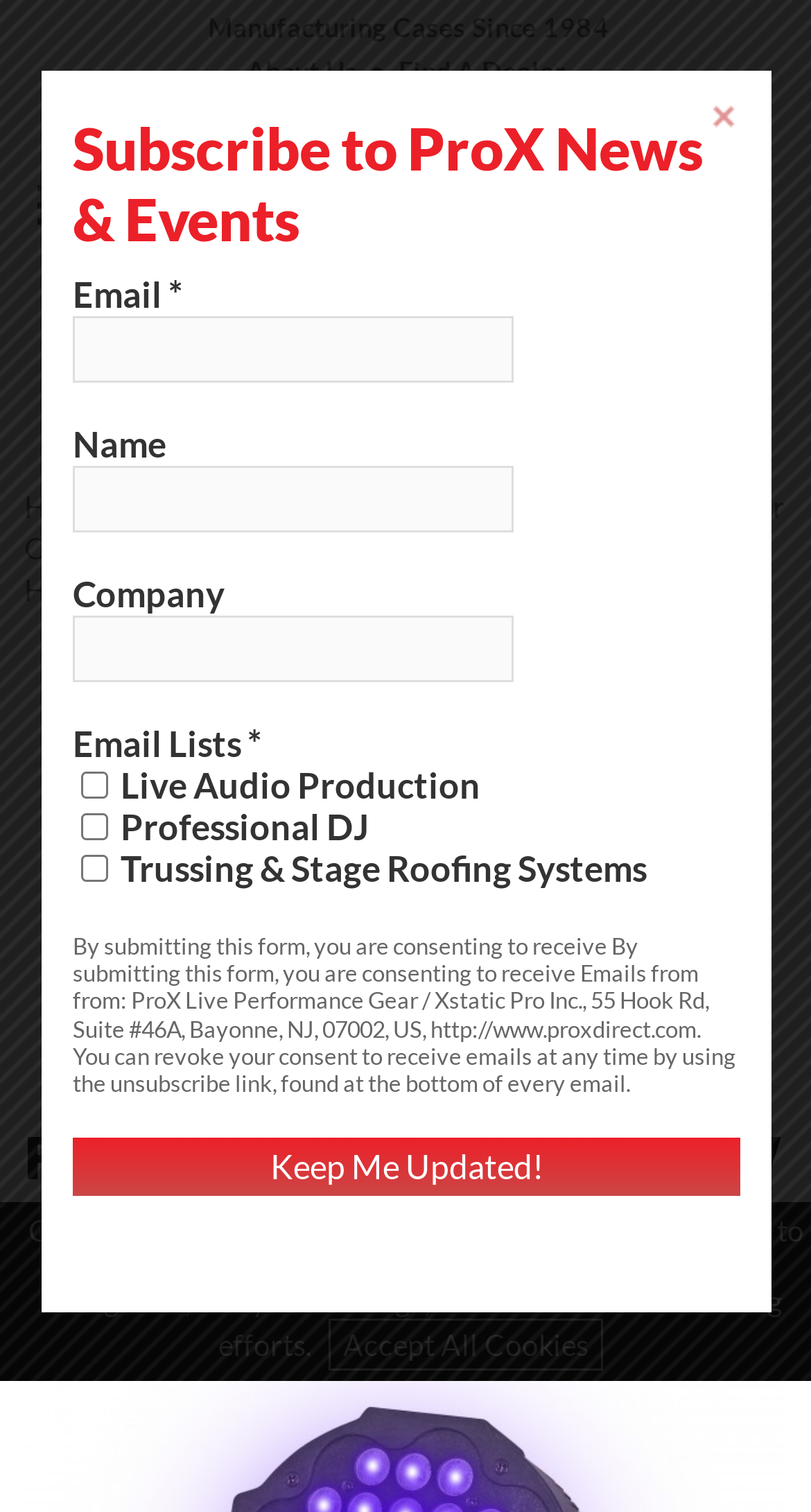What is the SKU of the product?
Look at the image and answer with only one word or phrase.

X-PAR36RGBAUV1WIRC